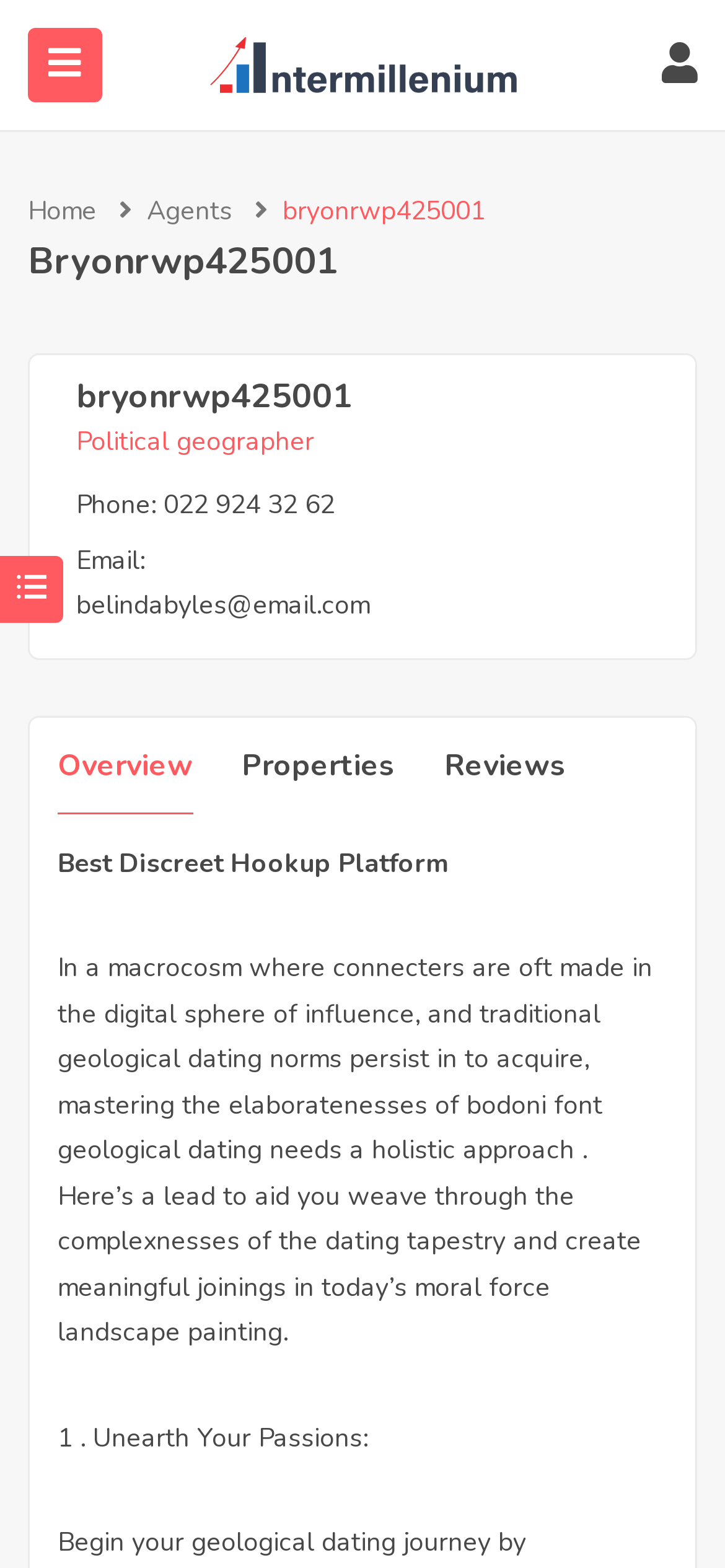Could you specify the bounding box coordinates for the clickable section to complete the following instruction: "Go to the Reviews section"?

[0.613, 0.457, 0.782, 0.519]